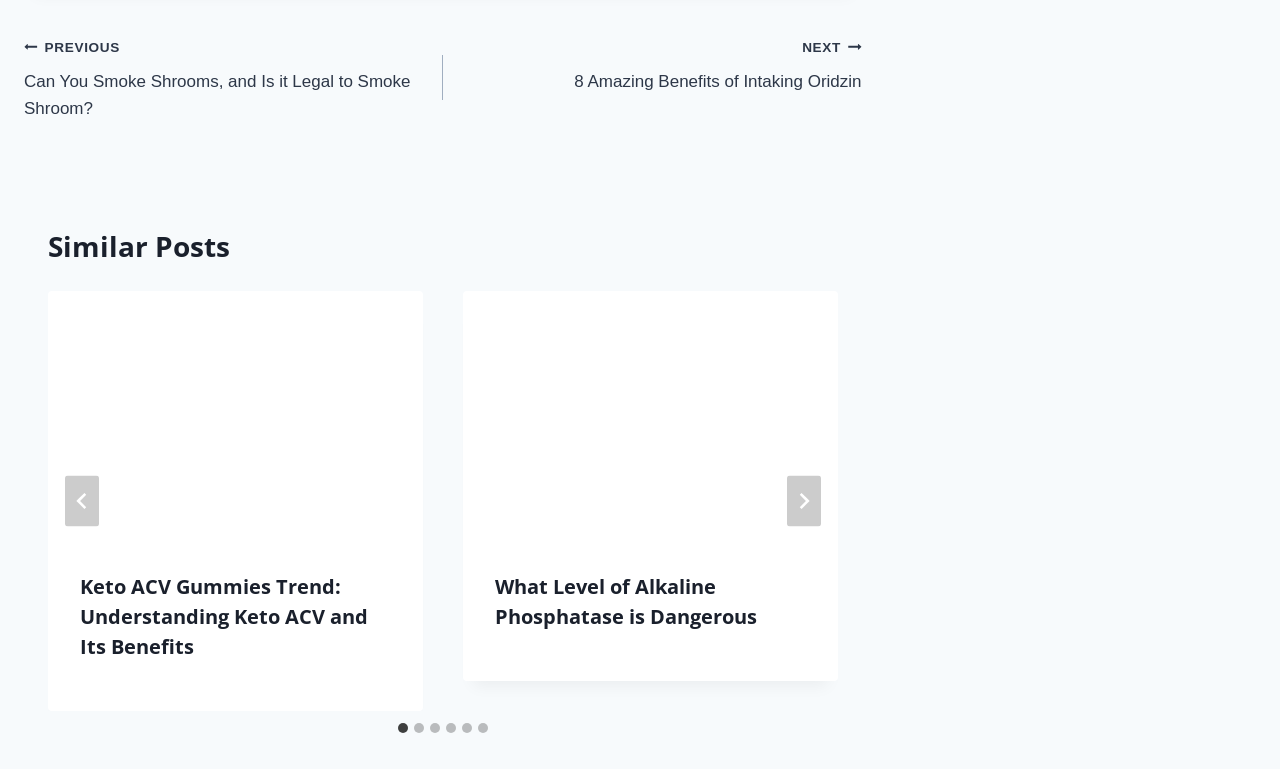Please look at the image and answer the question with a detailed explanation: What is the function of the 'Go to last slide' button?

The 'Go to last slide' button is located in the 'Similar Posts' section, and its bounding box coordinates indicate that it is positioned near the navigation buttons for the slides. The presence of this button suggests that it allows users to quickly navigate to the last slide in the series.